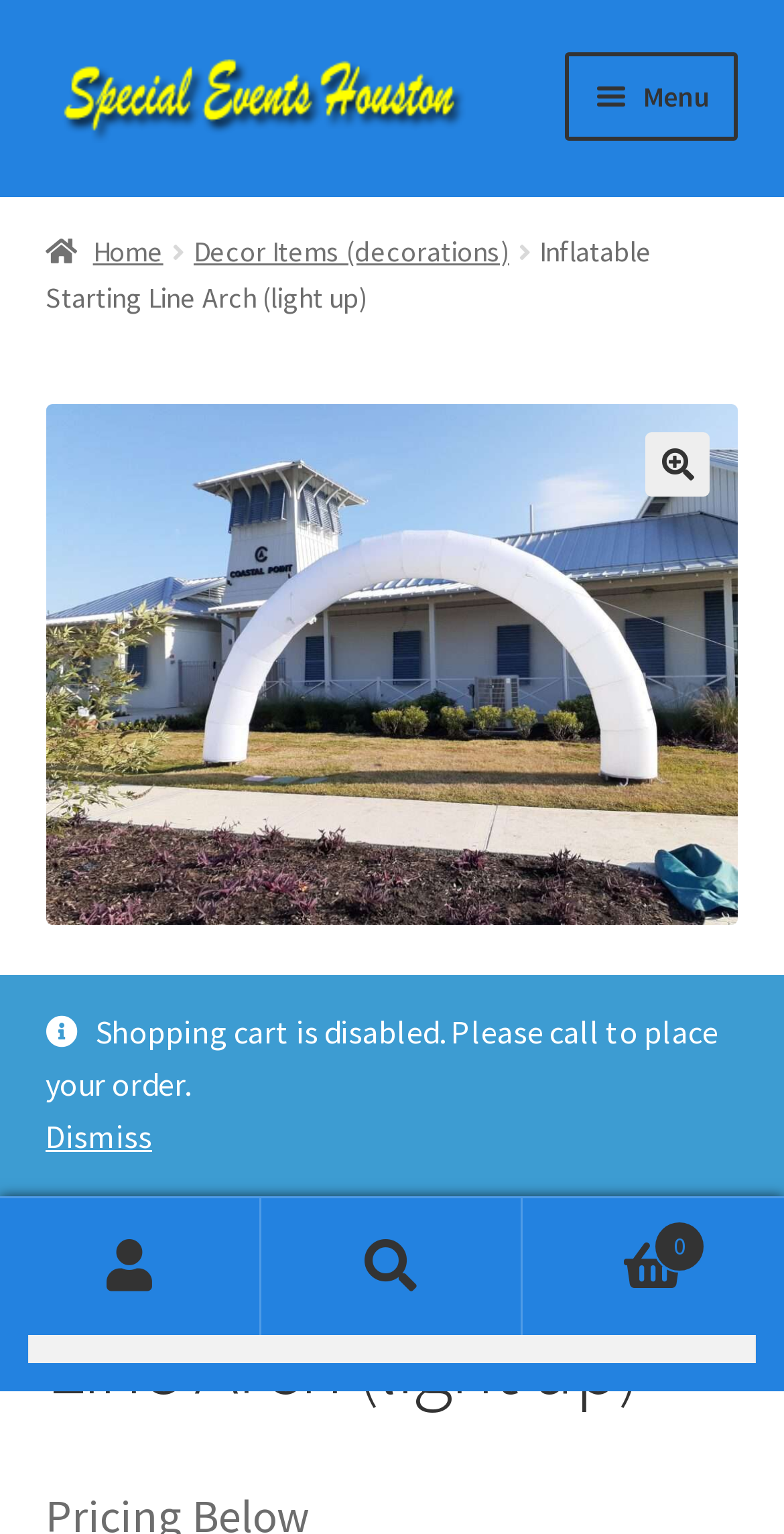Determine the heading of the webpage and extract its text content.

Inflatable Starting Line Arch (light up)